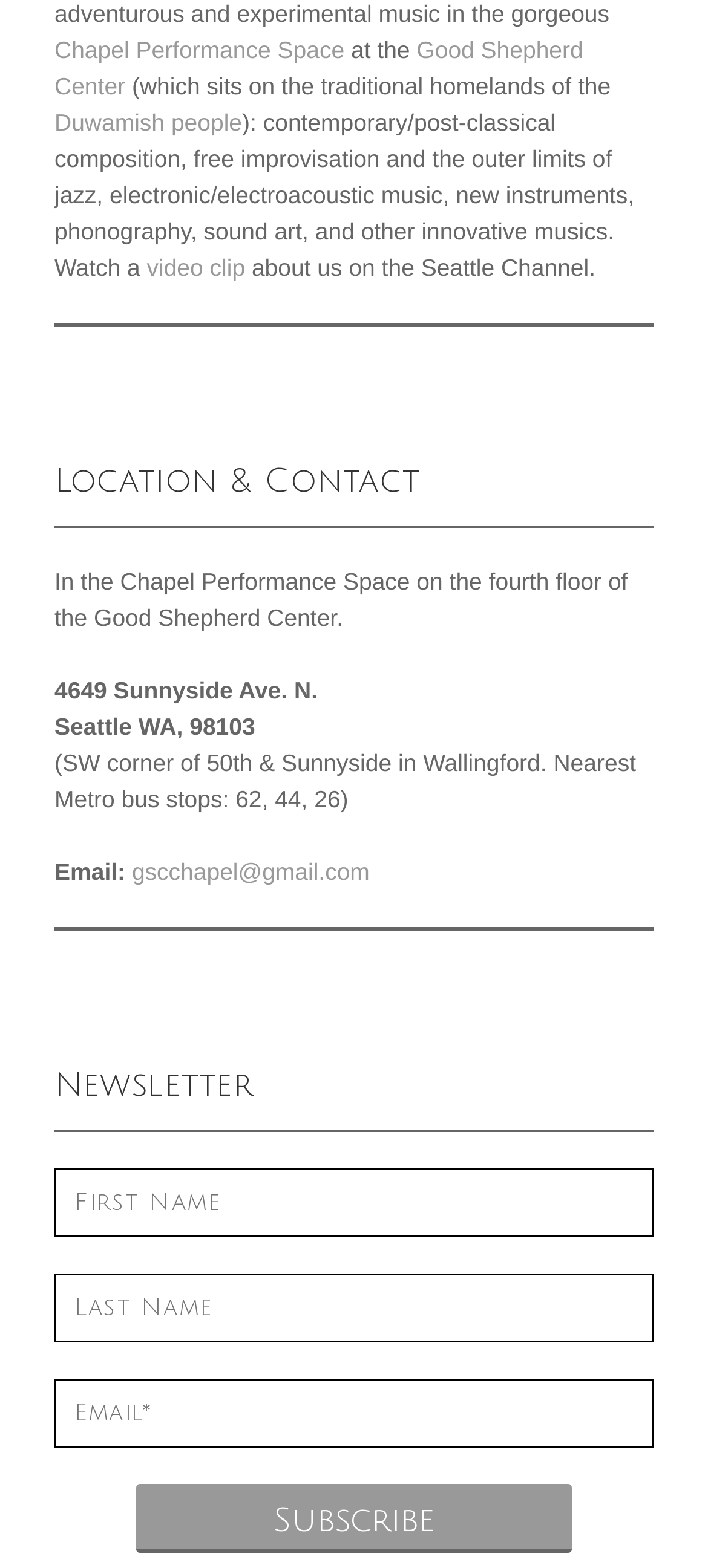Please identify the coordinates of the bounding box that should be clicked to fulfill this instruction: "Subscribe to the newsletter".

[0.192, 0.946, 0.808, 0.99]